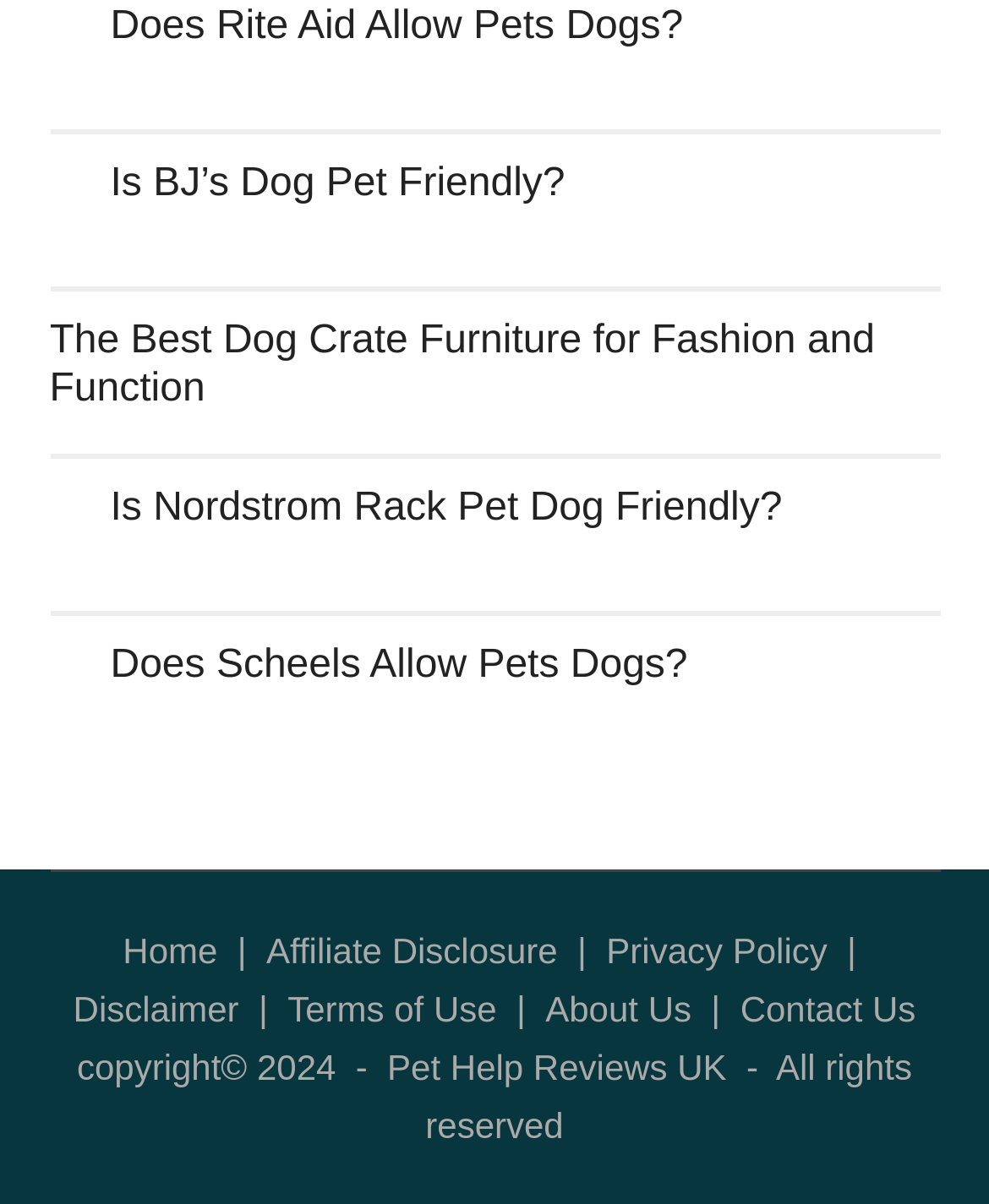Locate the bounding box coordinates of the UI element described by: "About Us". The bounding box coordinates should consist of four float numbers between 0 and 1, i.e., [left, top, right, bottom].

[0.551, 0.821, 0.699, 0.855]